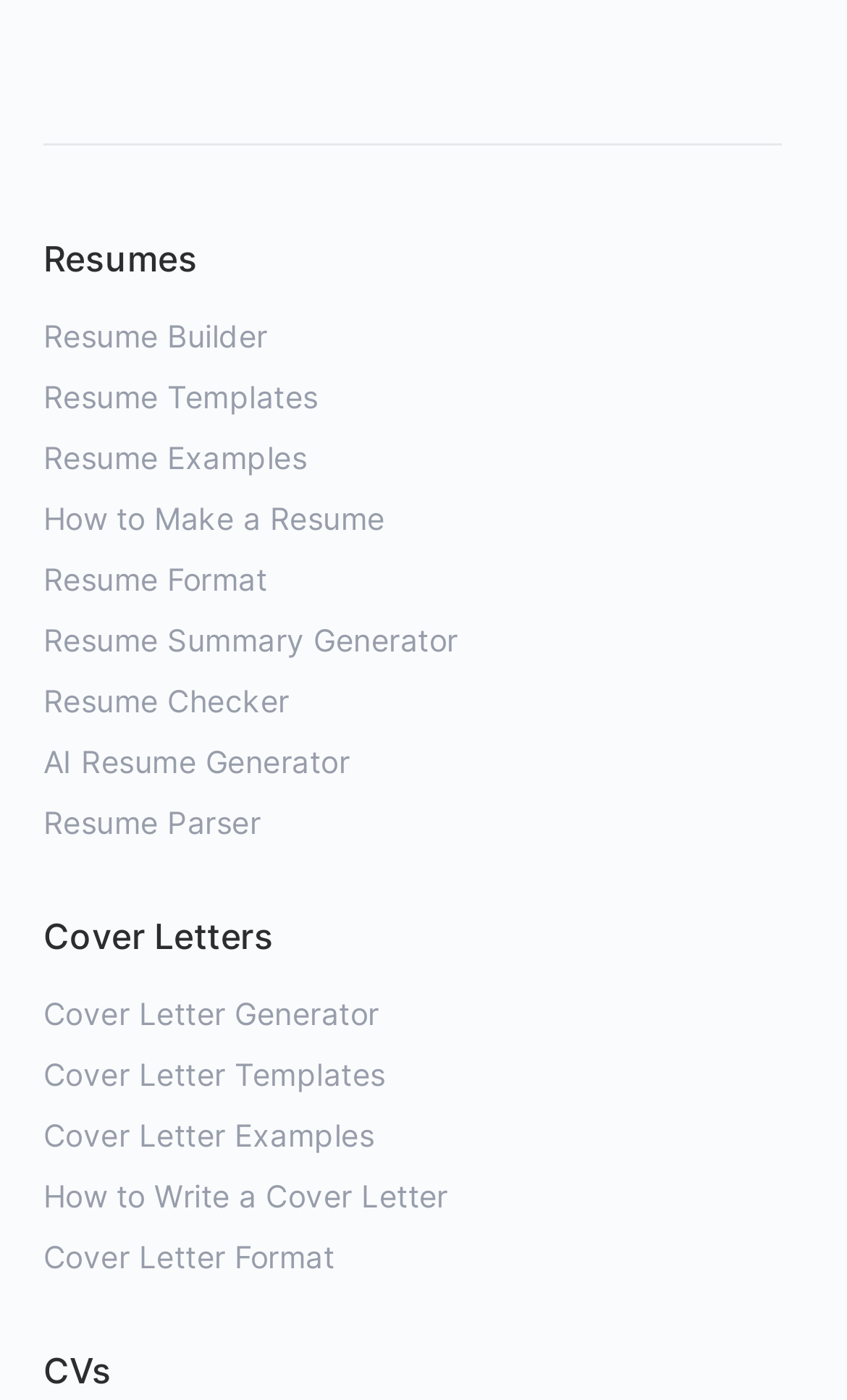For the element described, predict the bounding box coordinates as (top-left x, top-left y, bottom-right x, bottom-right y). All values should be between 0 and 1. Element description: How to Make a Resume

[0.051, 0.357, 0.454, 0.383]